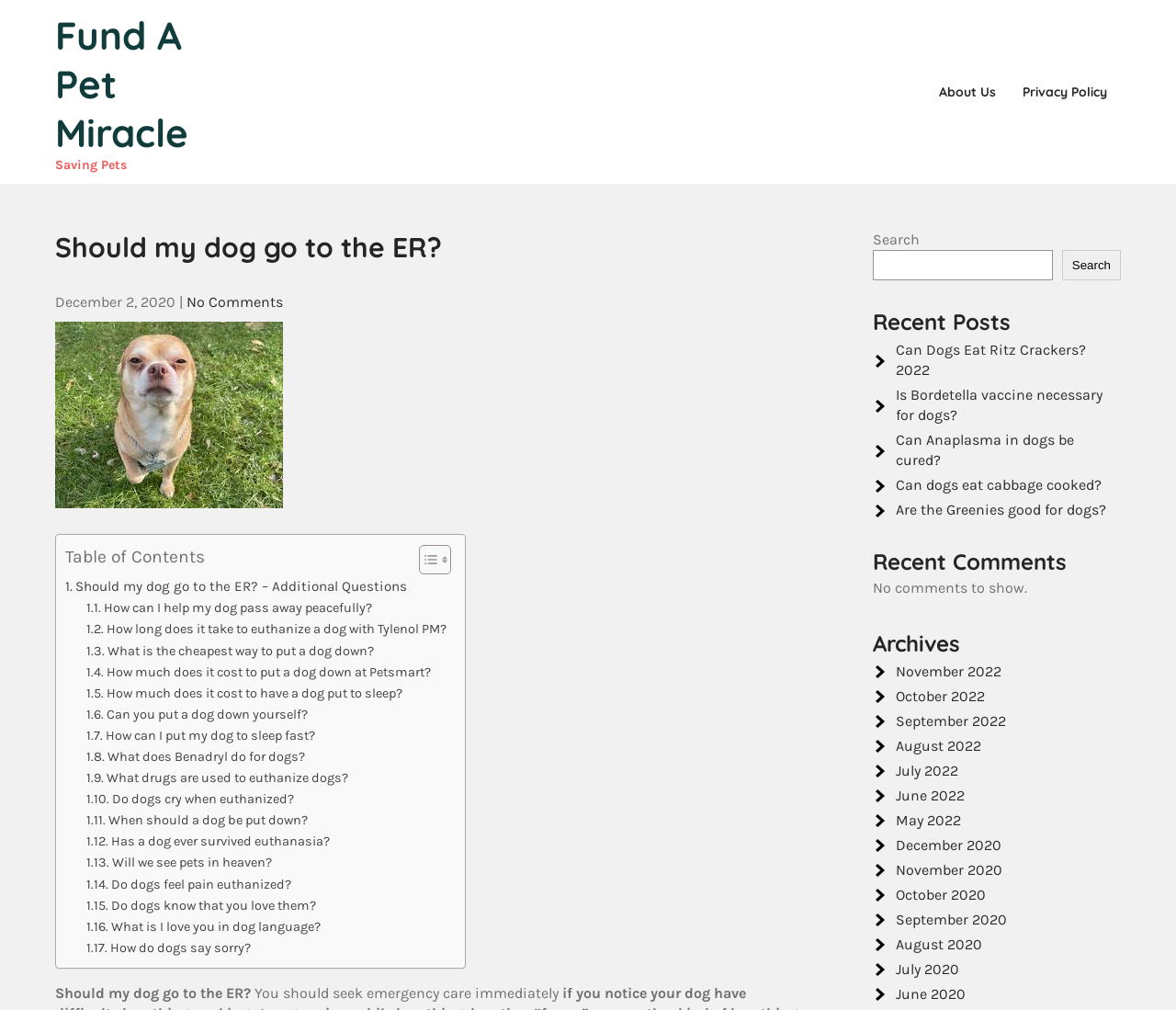What is the date of the article?
Please give a detailed and elaborate answer to the question based on the image.

The date of the article can be found below the heading element, where it says 'December 2, 2020' in a static text element.